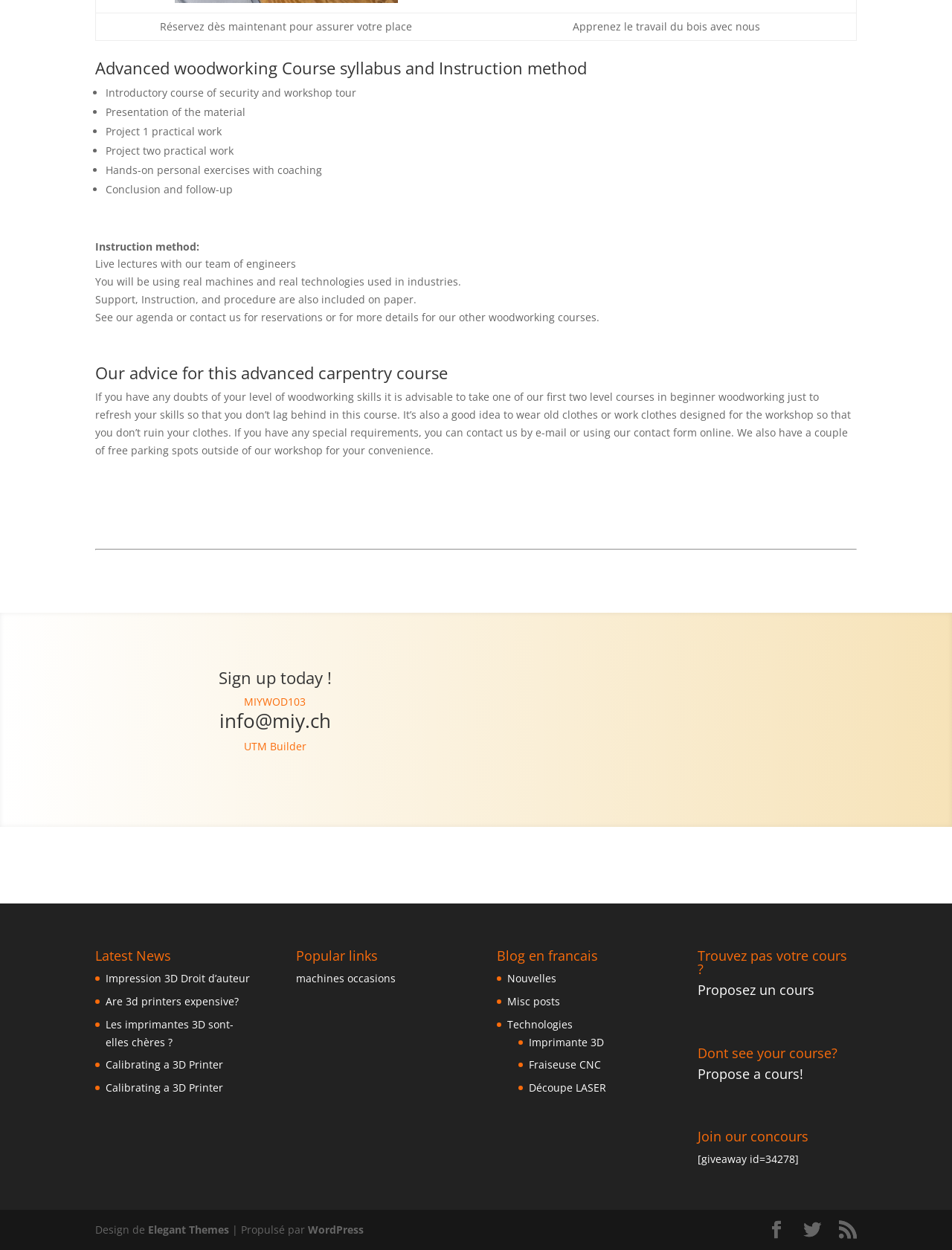Please use the details from the image to answer the following question comprehensively:
What is the advice for students with doubts about their woodworking skills?

The advice for students with doubts about their woodworking skills can be determined by looking at the text 'If you have any doubts of your level of woodworking skills it is advisable to take one of our first two level courses in beginner woodworking...' which suggests that students with doubts should take a beginner course.